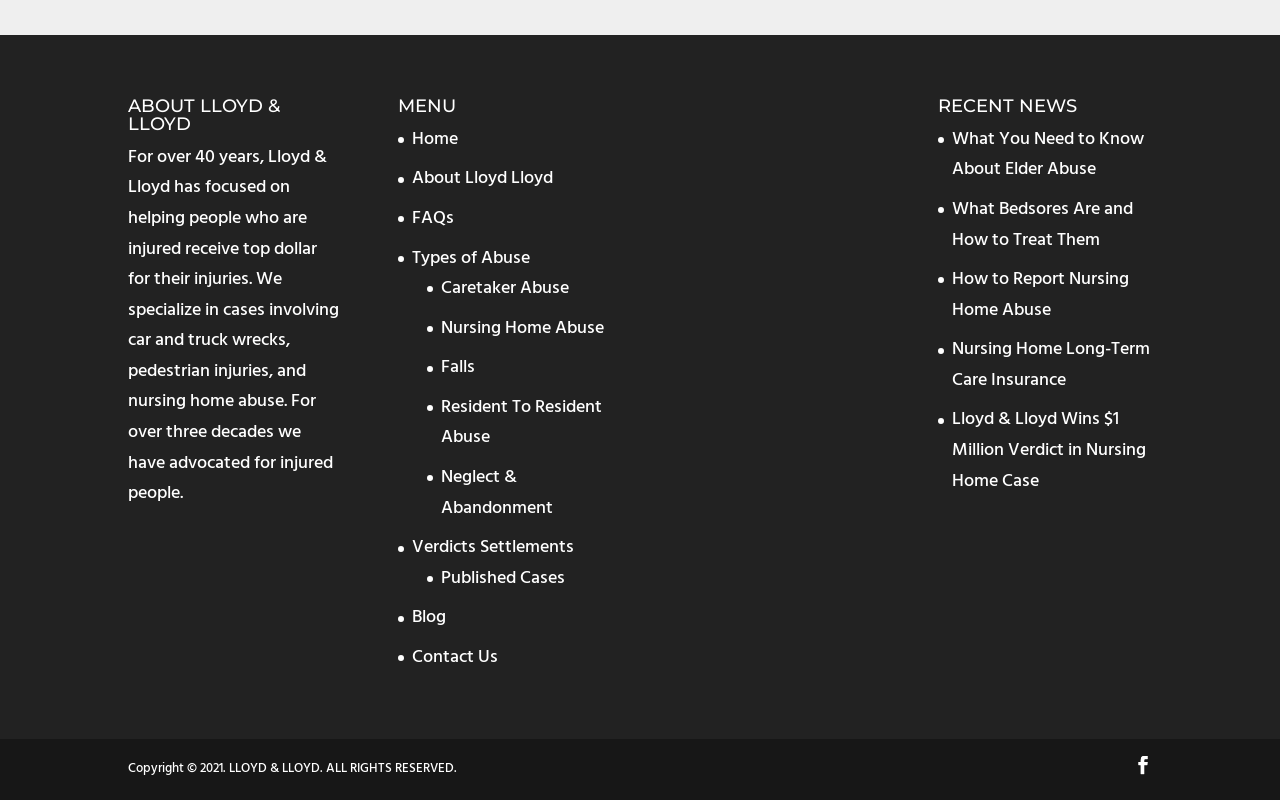What is the topic of the first news article?
Provide a comprehensive and detailed answer to the question.

The topic of the first news article can be found in the link 'What You Need to Know About Elder Abuse' under the heading 'RECENT NEWS'.